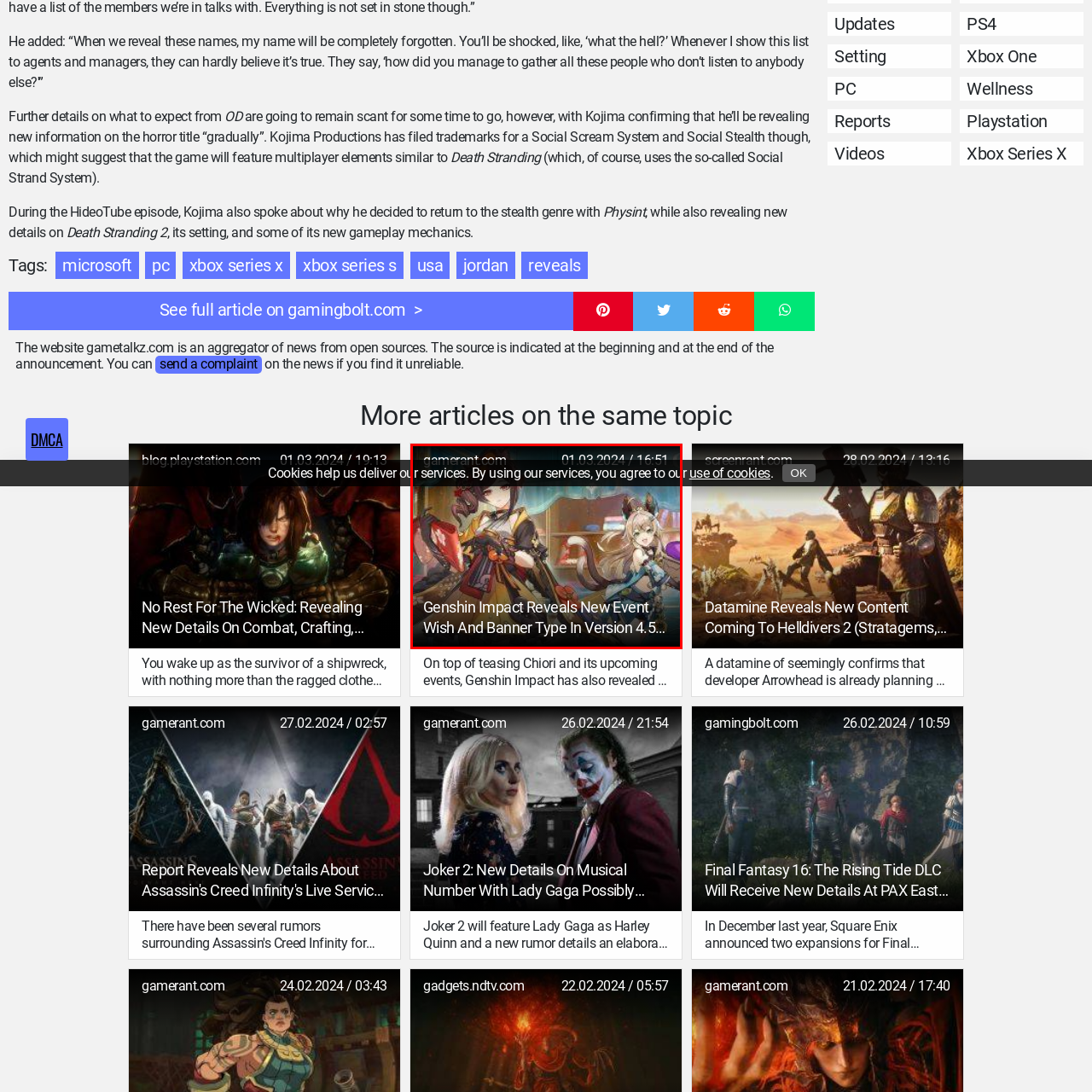Look closely at the image within the red-bordered box and thoroughly answer the question below, using details from the image: What is the central focus of the image?

The image showcases new content related to the upcoming Version 4.5 livestream event, and the central focus is on two distinct characters, dressed in vibrant outfits that reflect the game's richly designed anime art style.